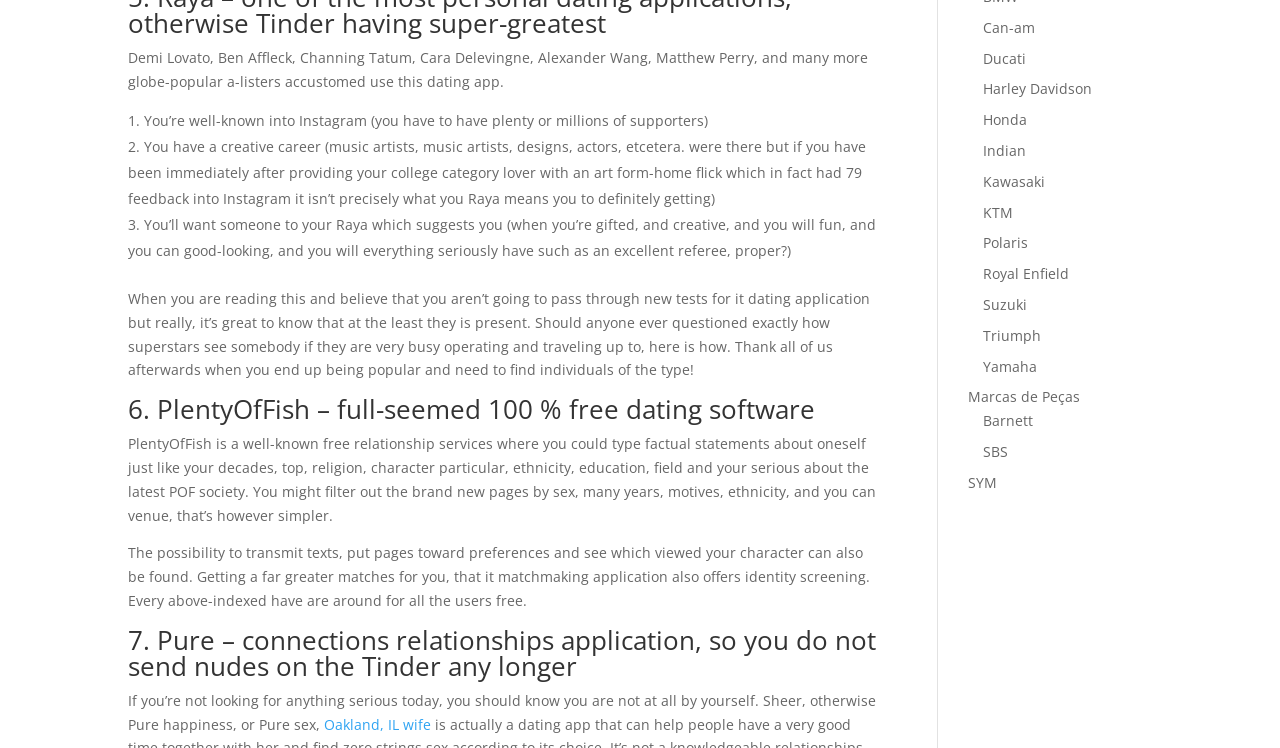Please find the bounding box coordinates in the format (top-left x, top-left y, bottom-right x, bottom-right y) for the given element description. Ensure the coordinates are floating point numbers between 0 and 1. Description: Peegue's Puzzle Page

None